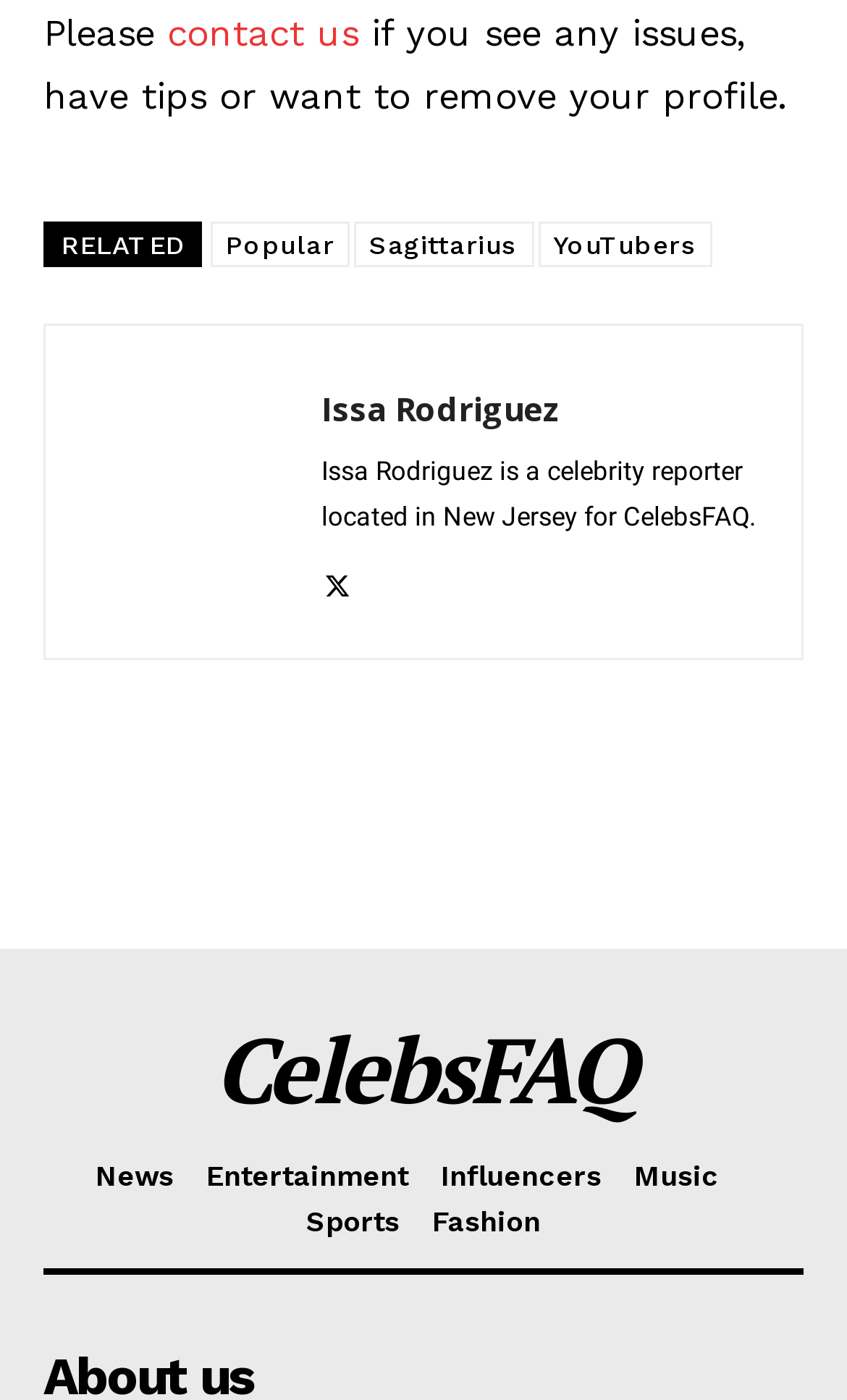Using details from the image, please answer the following question comprehensively:
What is the profession of Issa Rodriguez?

I found the answer by looking at the text description of the link 'Issa Rodriguez' which says 'Issa Rodriguez is a celebrity reporter located in New Jersey for CelebsFAQ.'